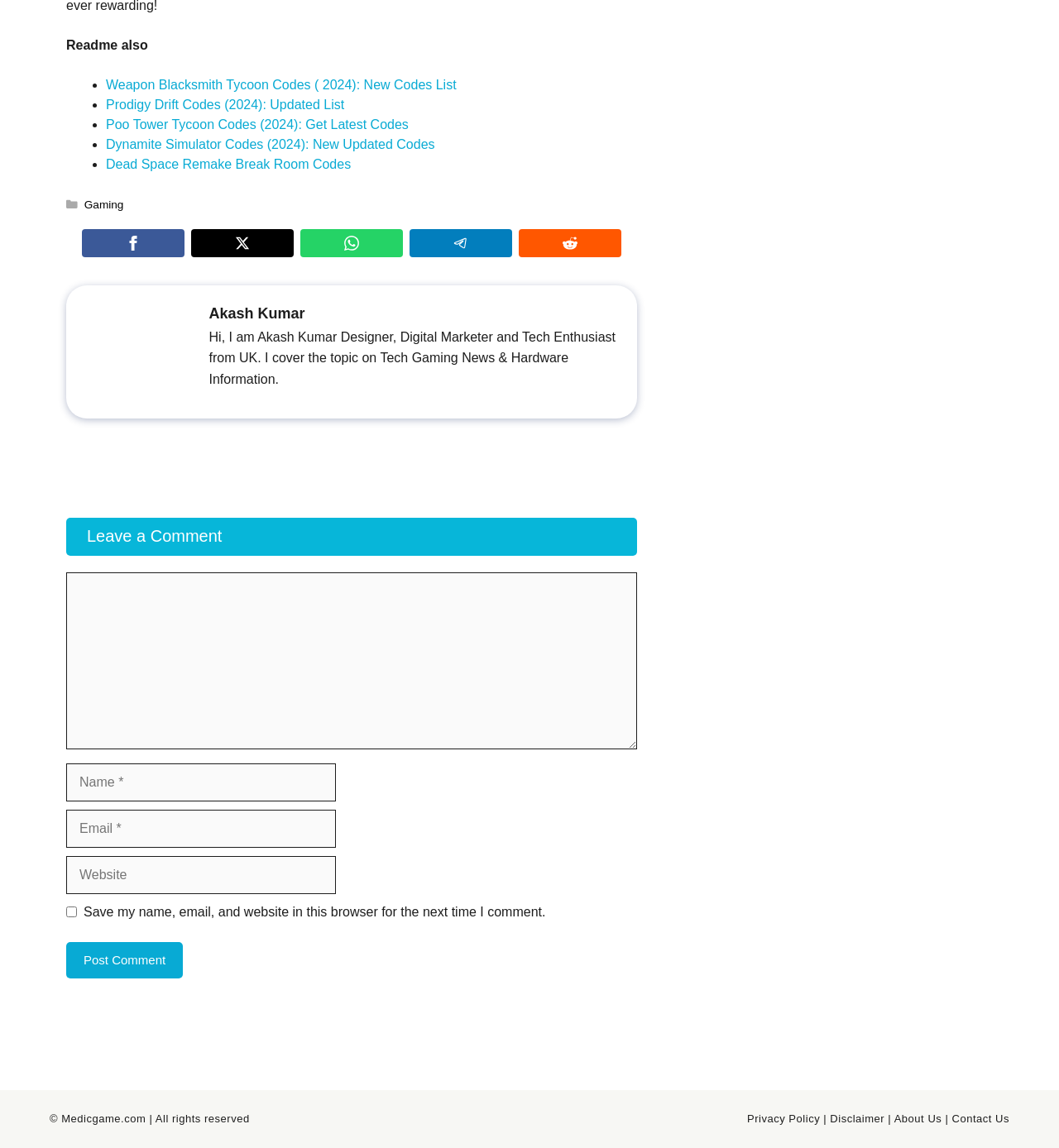How many links are there in the footer?
Based on the image, answer the question with a single word or brief phrase.

5